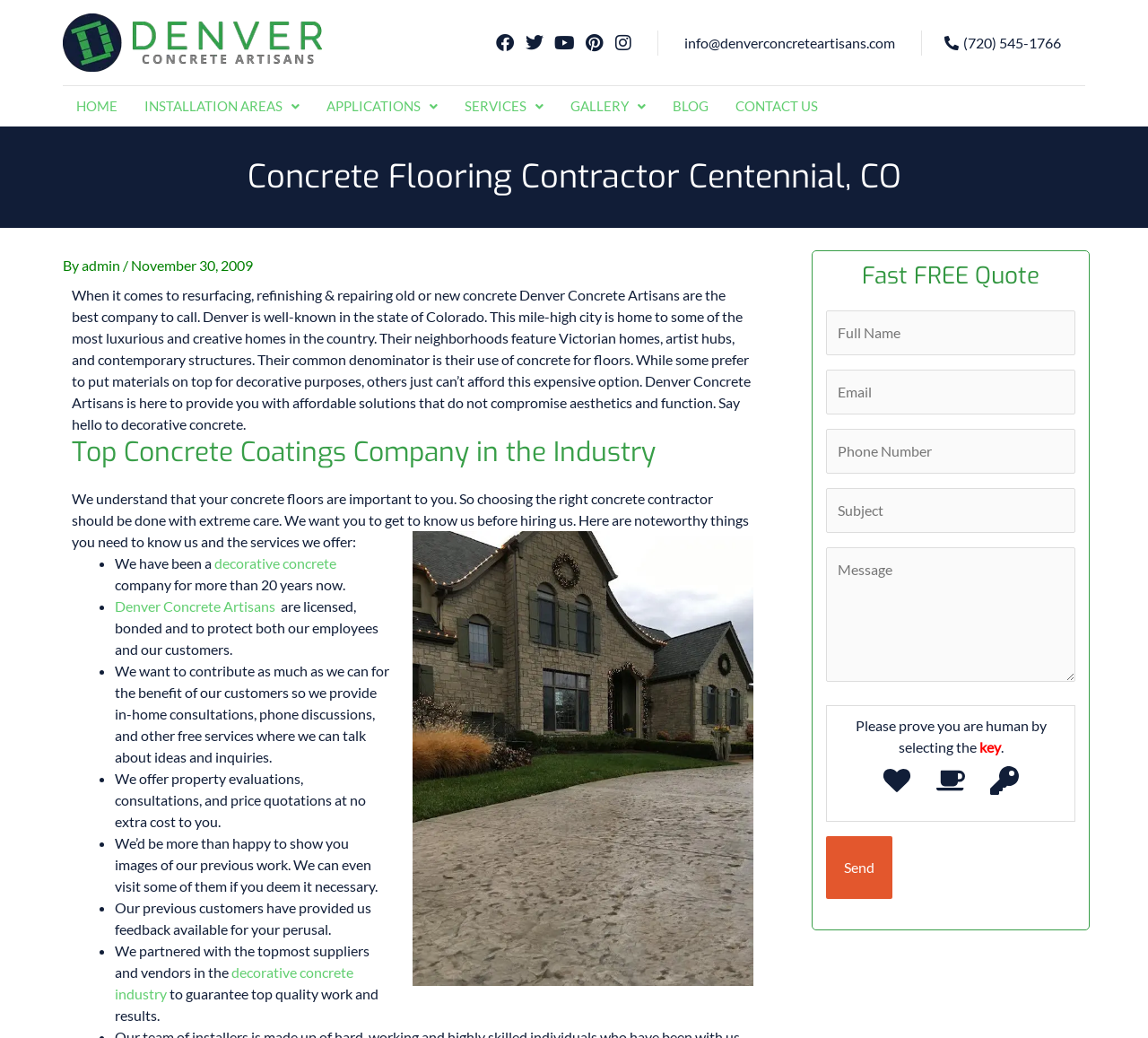Determine the bounding box for the HTML element described here: "Youtube". The coordinates should be given as [left, top, right, bottom] with each number being a float between 0 and 1.

[0.481, 0.029, 0.503, 0.053]